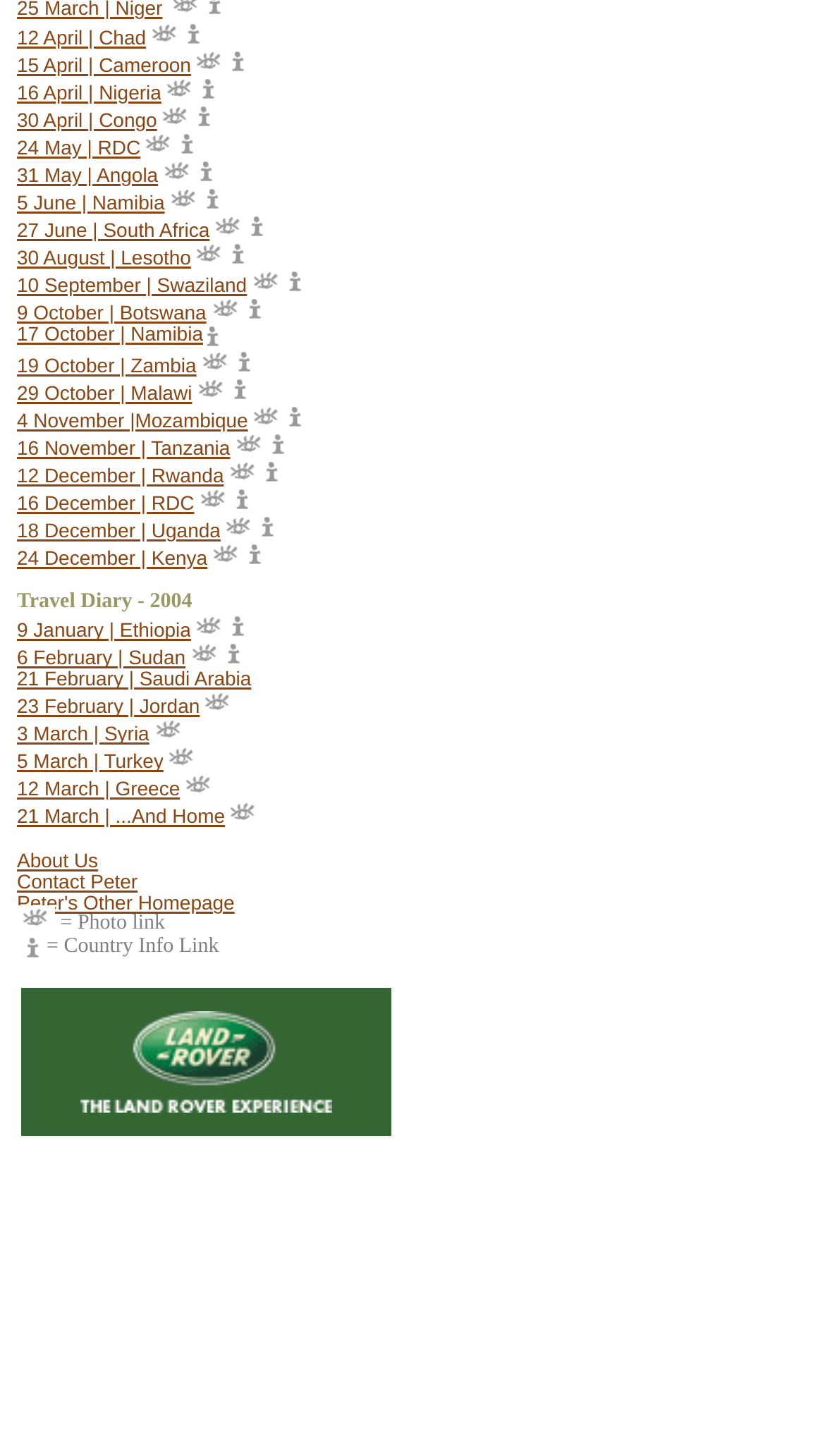Find the bounding box coordinates for the HTML element described in this sentence: "About Us". Provide the coordinates as four float numbers between 0 and 1, in the format [left, top, right, bottom].

[0.021, 0.584, 0.119, 0.599]